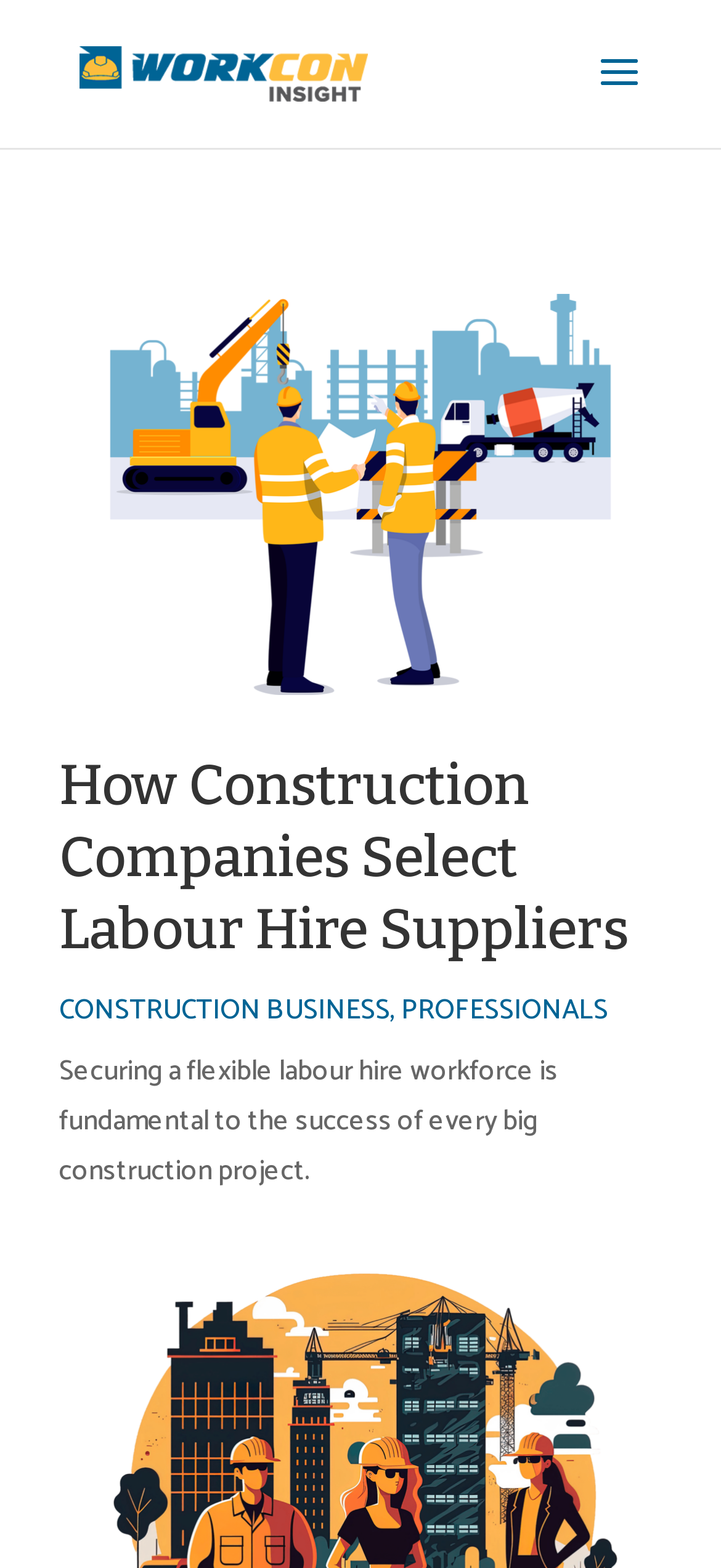Please reply to the following question with a single word or a short phrase:
How many links are in the first article?

3